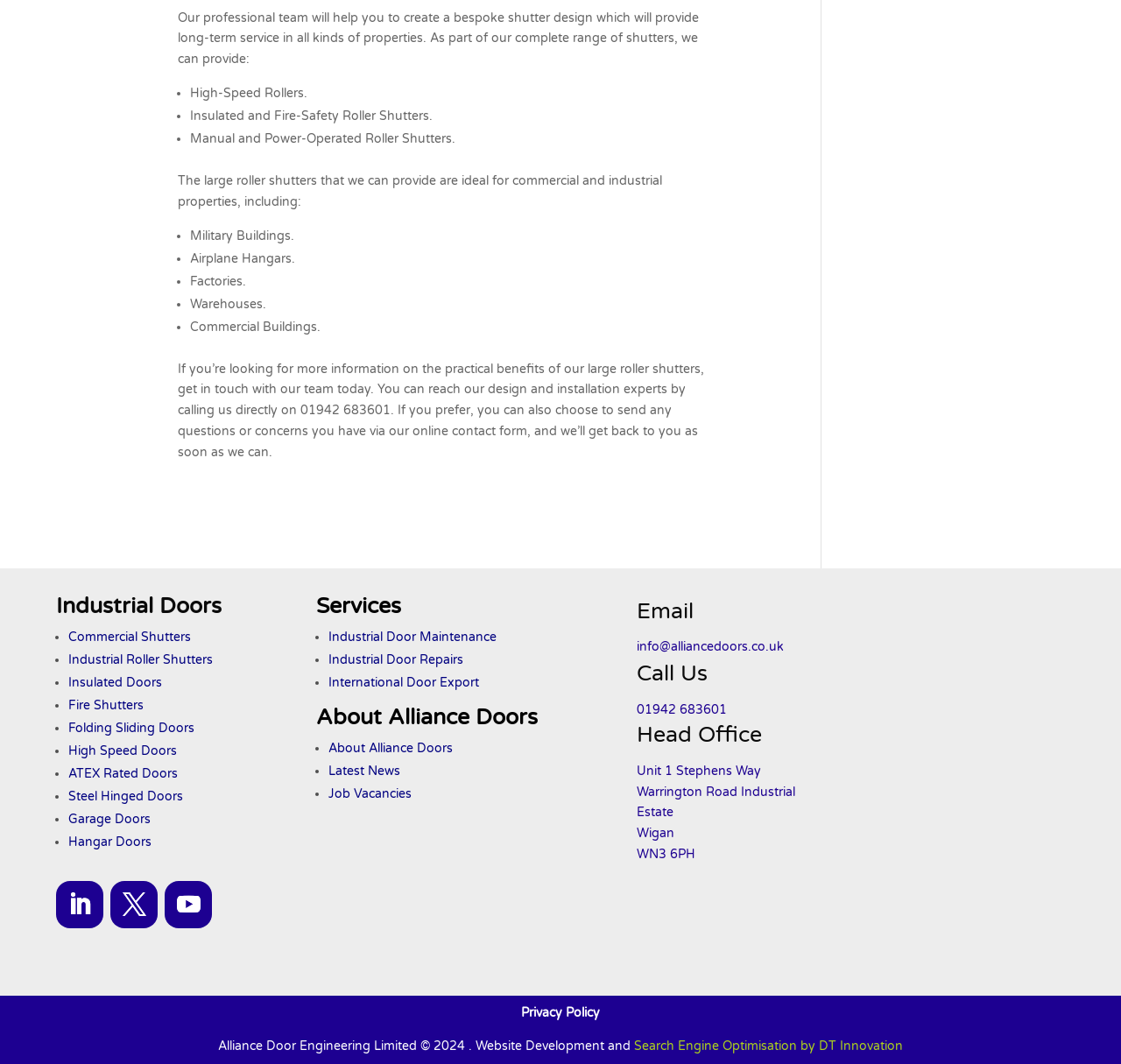Could you provide the bounding box coordinates for the portion of the screen to click to complete this instruction: "Call the phone number"?

[0.568, 0.66, 0.649, 0.674]